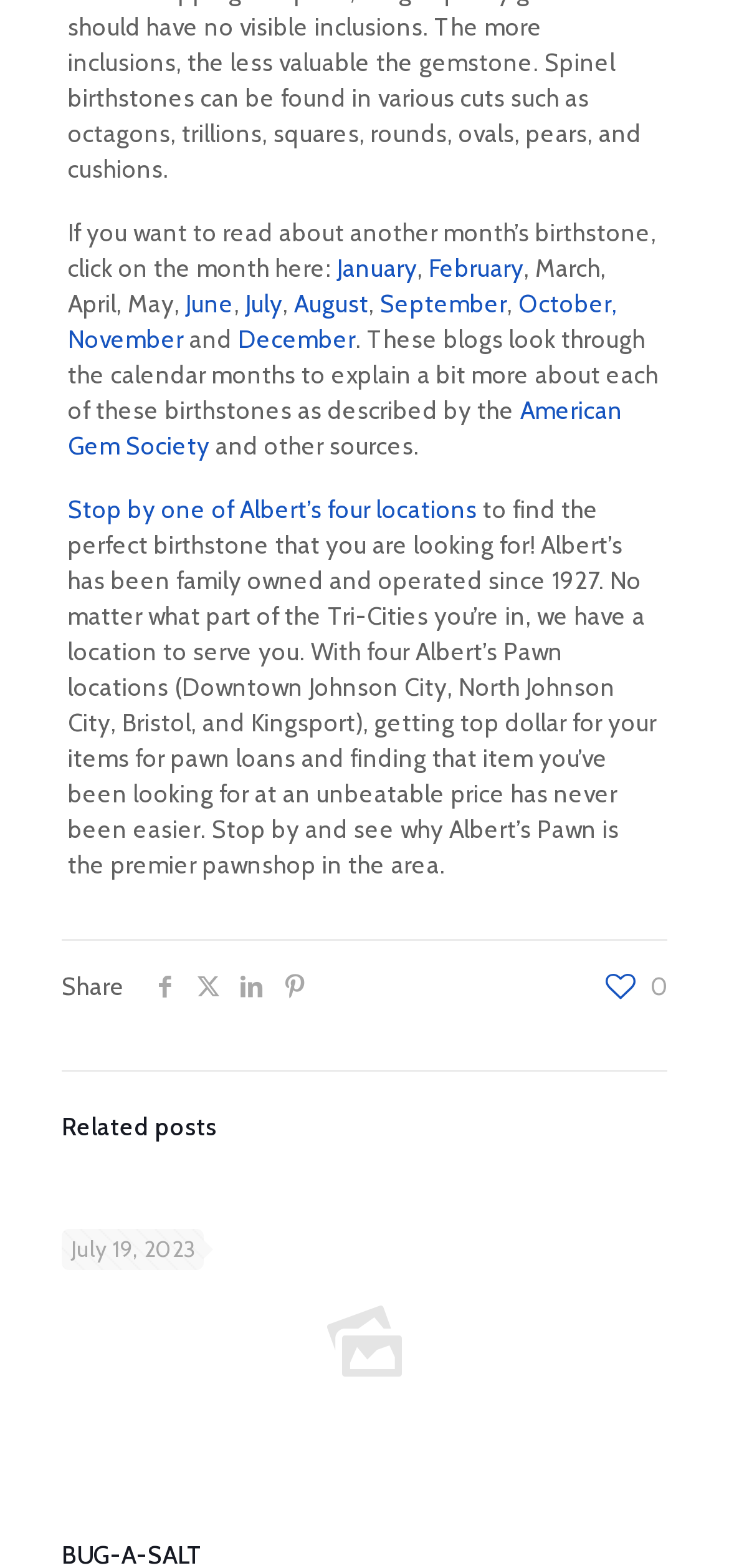Please provide a comprehensive answer to the question based on the screenshot: What is the name of the pawnshop mentioned?

The name of the pawnshop is mentioned in the text as 'Albert's Pawn', which is a family-owned and operated business since 1927.